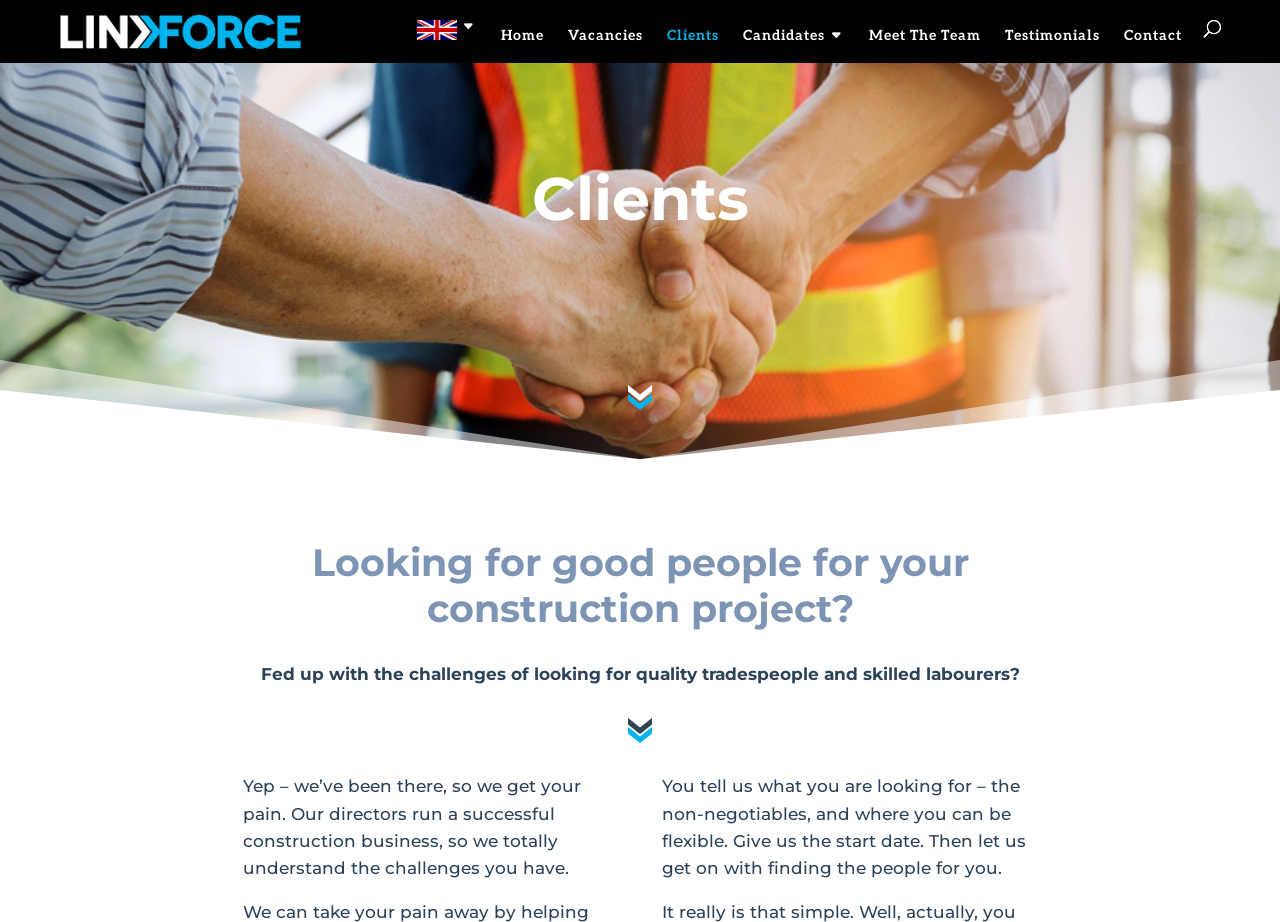Provide the bounding box coordinates for the specified HTML element described in this description: "alt="Link-Force"". The coordinates should be four float numbers ranging from 0 to 1, in the format [left, top, right, bottom].

[0.047, 0.023, 0.274, 0.044]